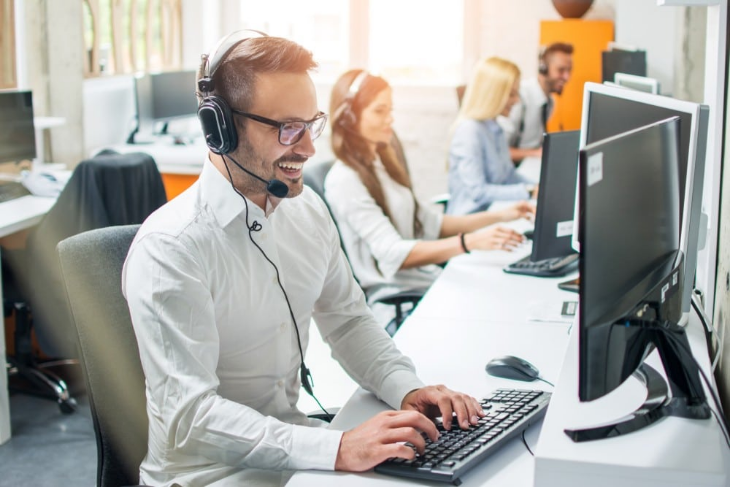Reply to the question with a single word or phrase:
How many computer screens are visible?

Multiple